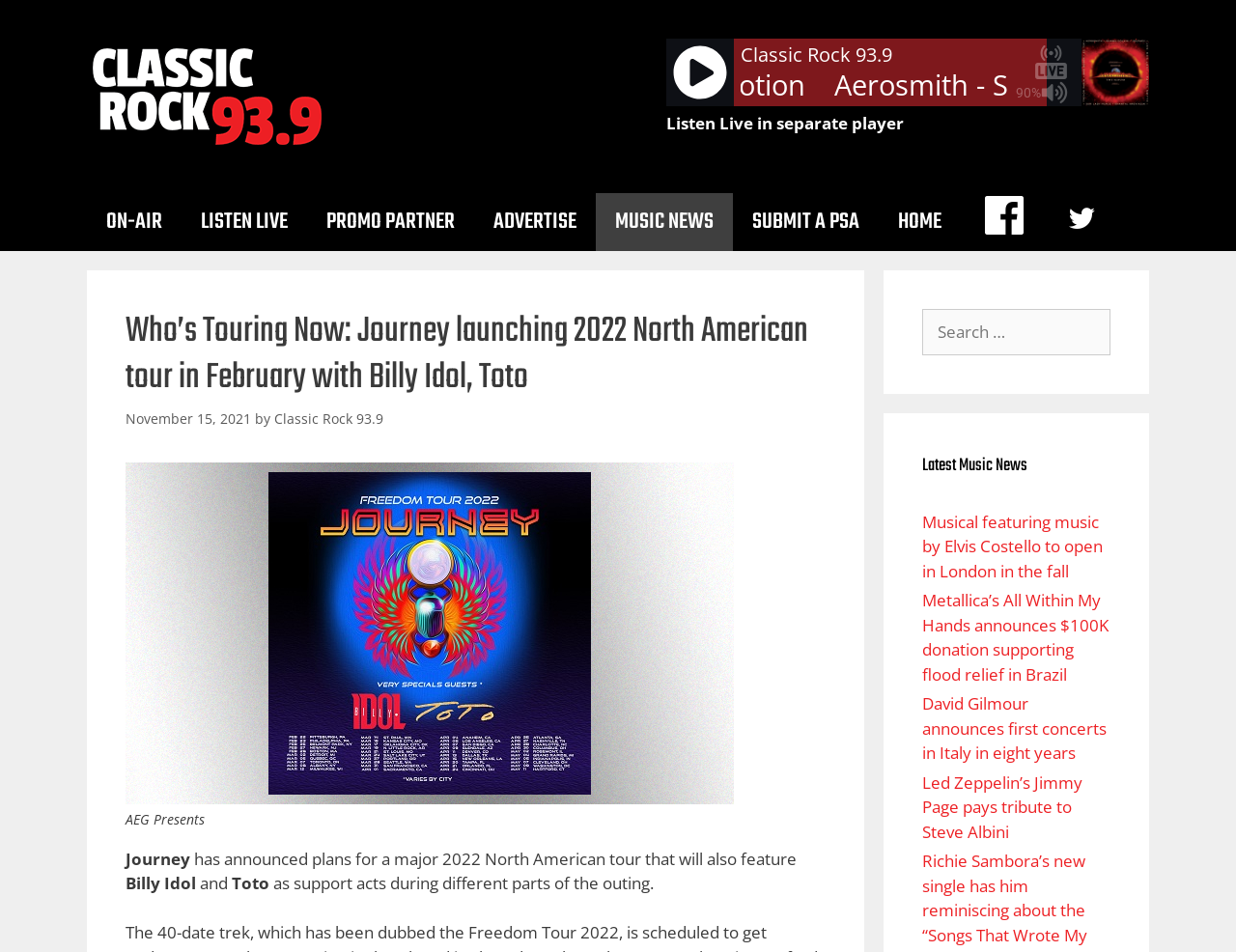What is the name of the musician featured in the latest music news section?
Using the image, provide a concise answer in one word or a short phrase.

Elvis Costello